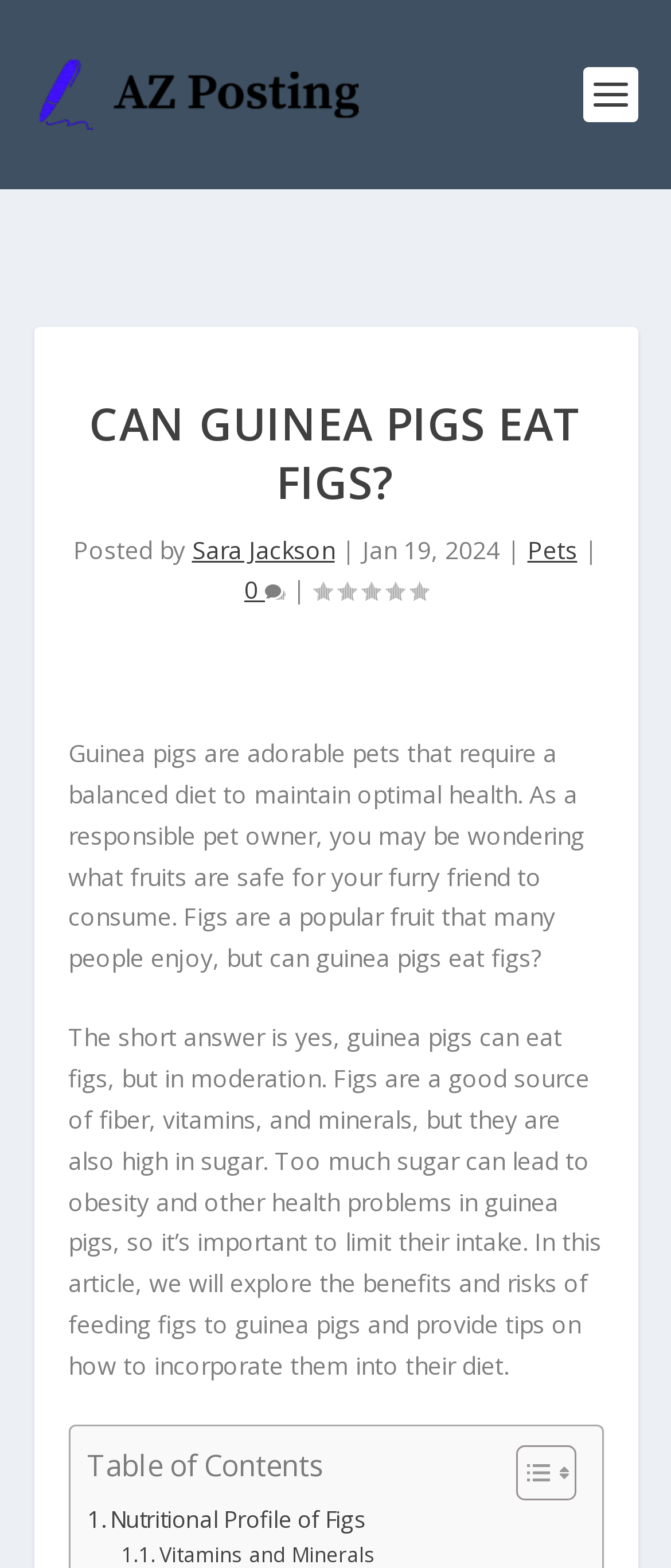Find the bounding box coordinates for the HTML element described in this sentence: "Toggle". Provide the coordinates as four float numbers between 0 and 1, in the format [left, top, right, bottom].

[0.729, 0.921, 0.845, 0.958]